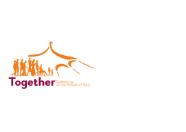Where is the Ecumenical Prayer Vigil scheduled to take place?
Can you provide an in-depth and detailed response to the question?

The Ecumenical Prayer Vigil is scheduled to take place in St. Peter's Square and beyond, as mentioned in the caption, which provides context about the event.